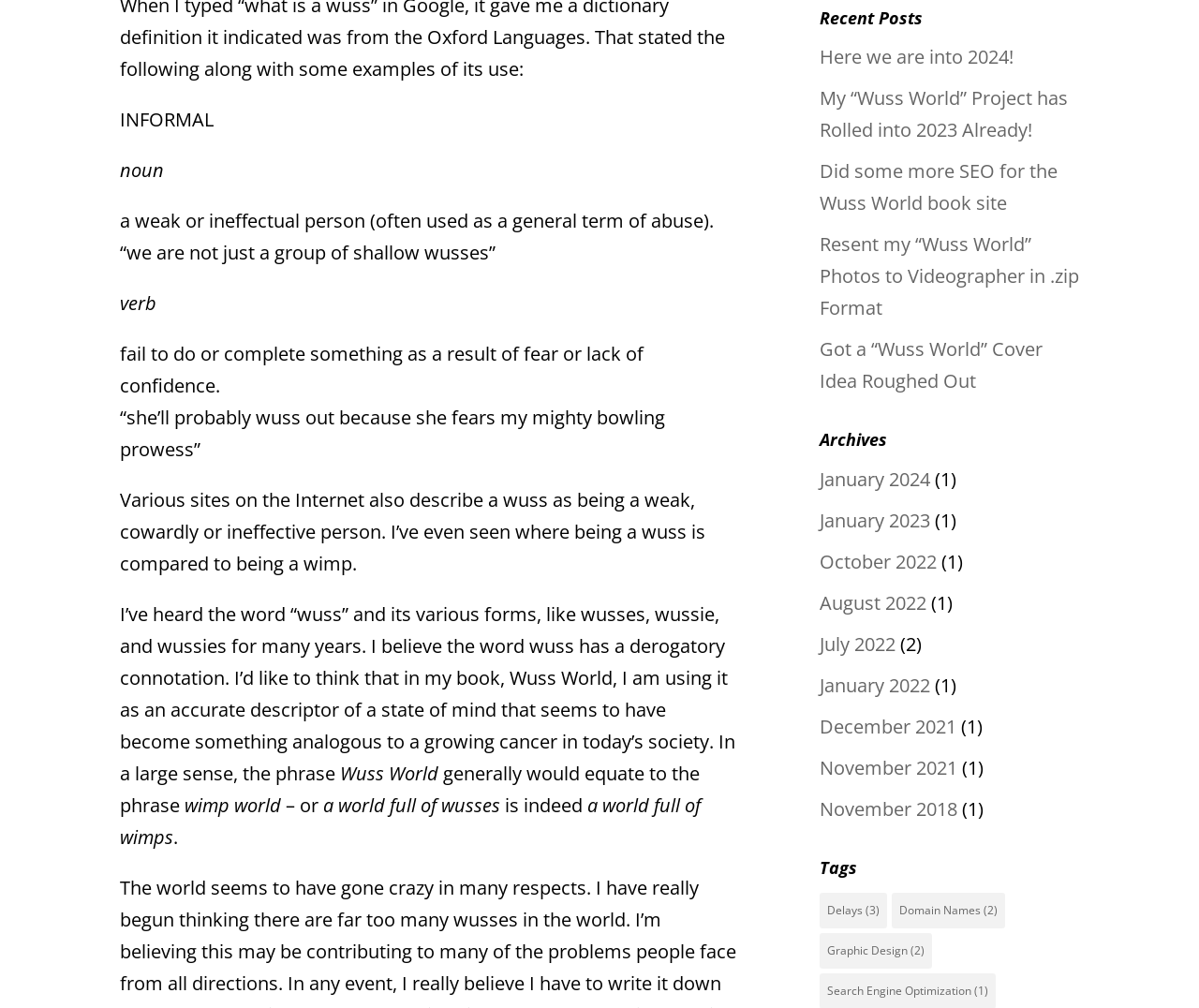Using the element description: "Graphic Design (2)", determine the bounding box coordinates. The coordinates should be in the format [left, top, right, bottom], with values between 0 and 1.

[0.683, 0.925, 0.777, 0.961]